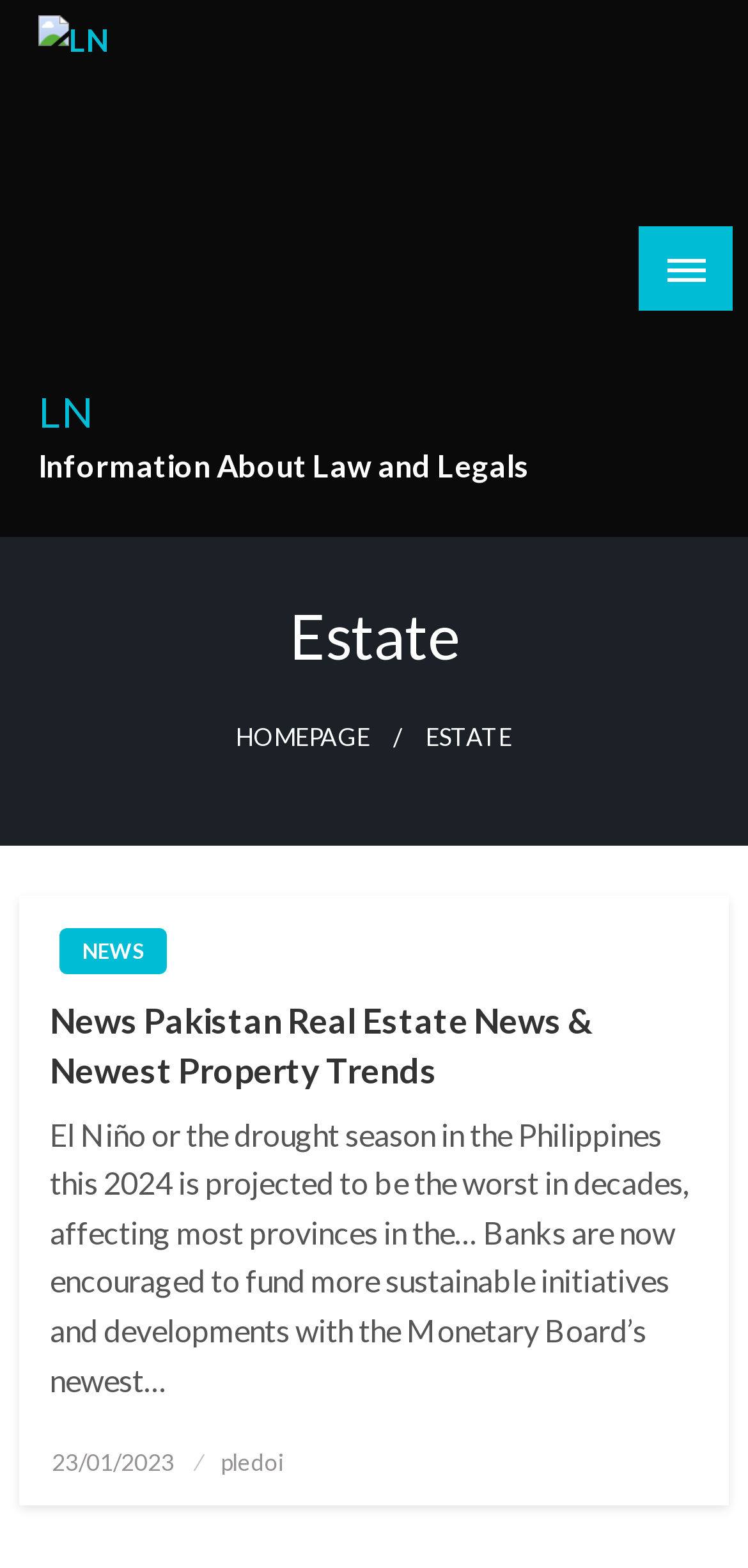What type of content is available on this webpage?
Can you offer a detailed and complete answer to this question?

The webpage appears to be a news or information website, as it contains headings, links, and text content related to news articles and estate information.